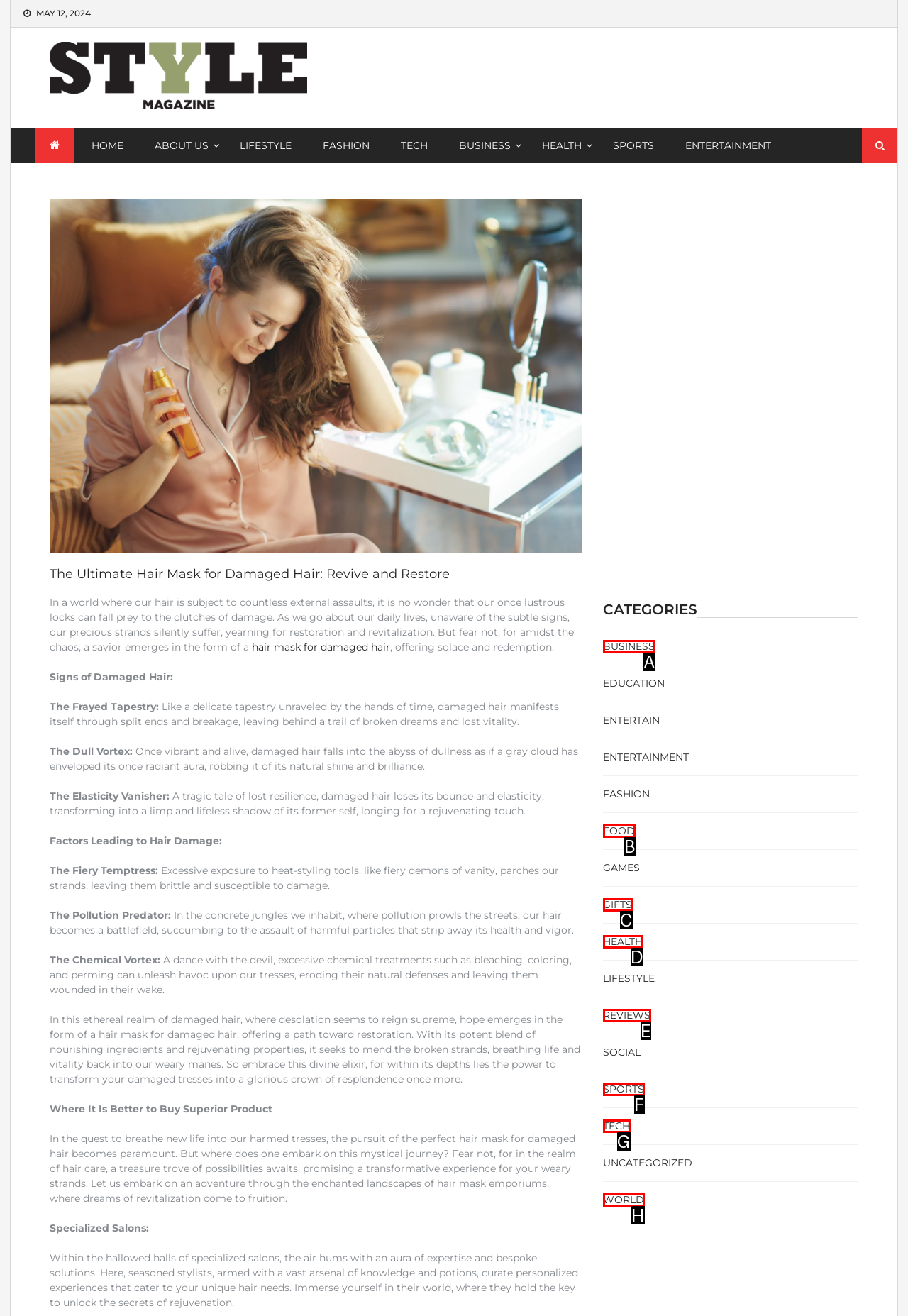Choose the HTML element that best fits the description: Health. Answer with the option's letter directly.

D